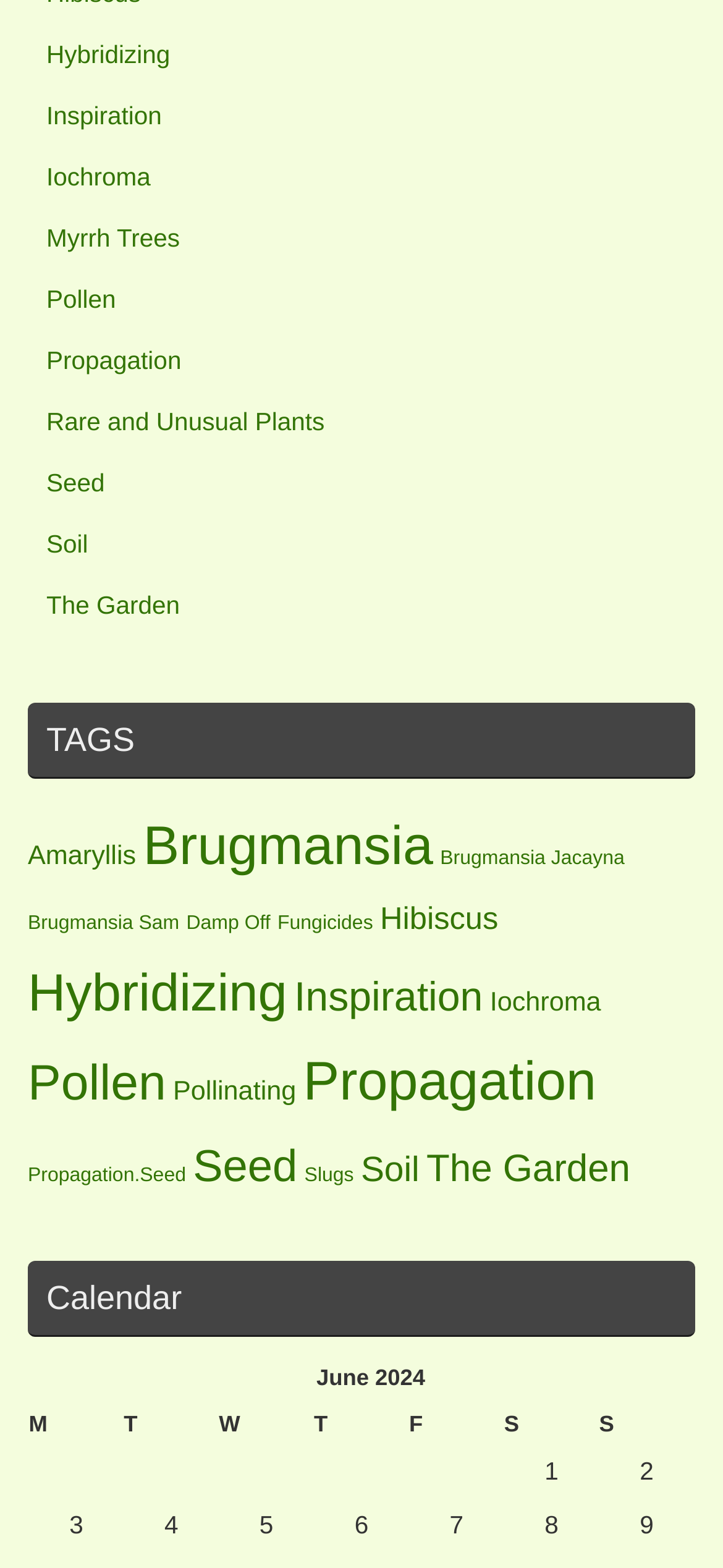Locate the UI element described by Damp Off in the provided webpage screenshot. Return the bounding box coordinates in the format (top-left x, top-left y, bottom-right x, bottom-right y), ensuring all values are between 0 and 1.

[0.258, 0.582, 0.374, 0.596]